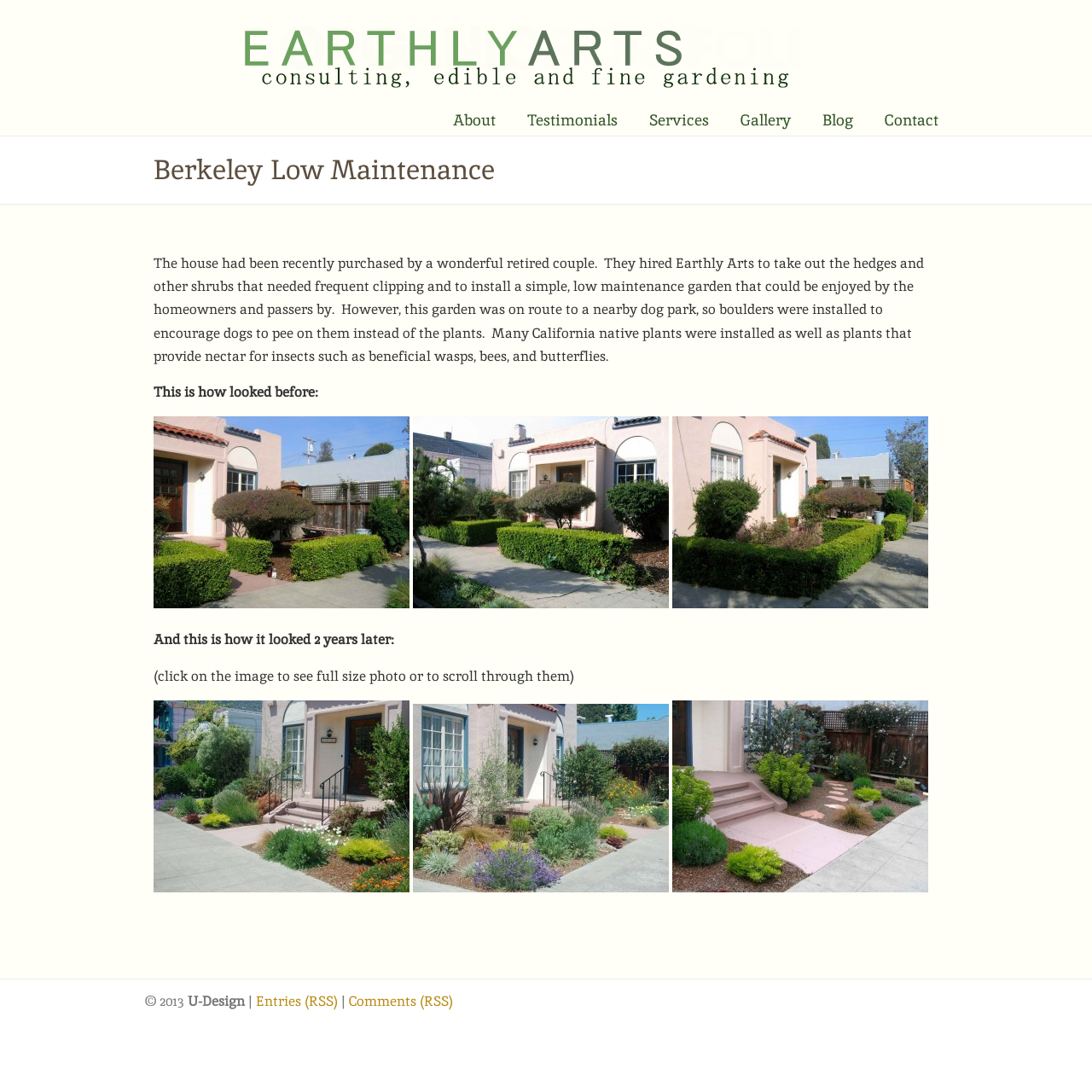What is the copyright year mentioned at the bottom of the page?
Using the details shown in the screenshot, provide a comprehensive answer to the question.

The copyright year is mentioned at the bottom of the page as '© 2013'.